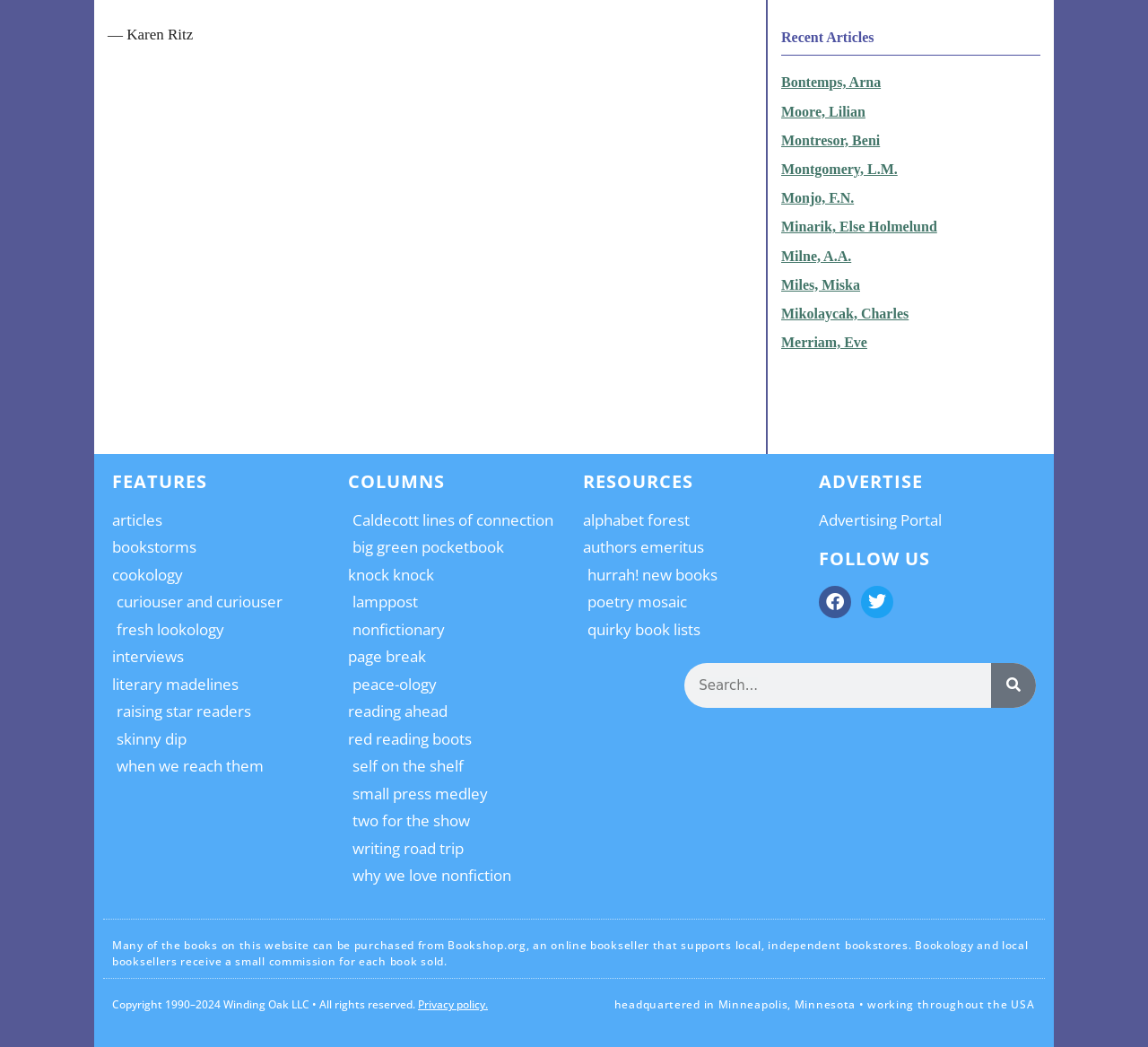Provide the bounding box coordinates in the format (top-left x, top-left y, bottom-right x, bottom-right y). All values are floating point numbers between 0 and 1. Determine the bounding box coordinate of the UI element described as: writing road trip

[0.303, 0.799, 0.492, 0.821]